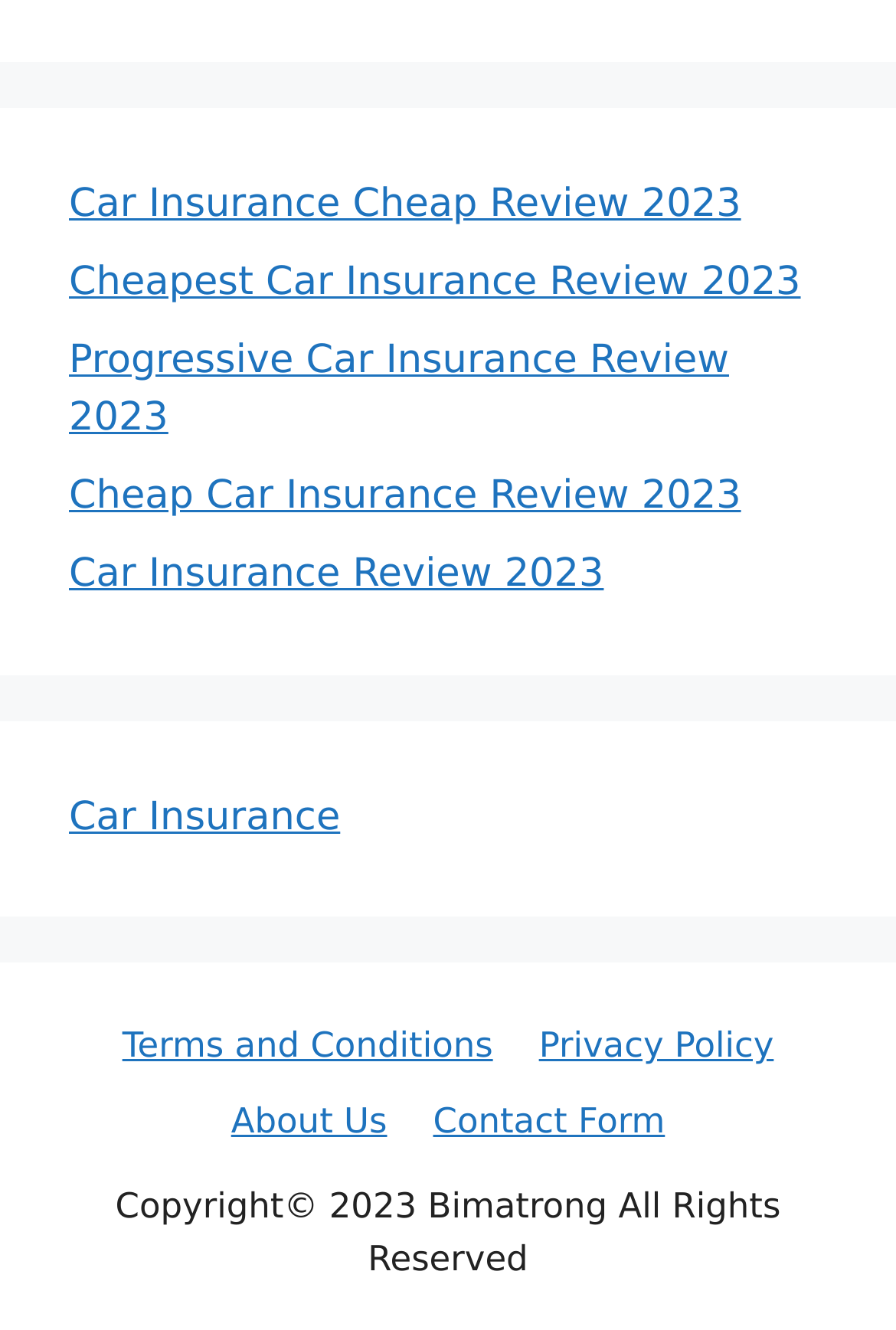Locate the bounding box coordinates of the area you need to click to fulfill this instruction: 'Visit the Terms and Conditions page'. The coordinates must be in the form of four float numbers ranging from 0 to 1: [left, top, right, bottom].

[0.136, 0.771, 0.55, 0.802]